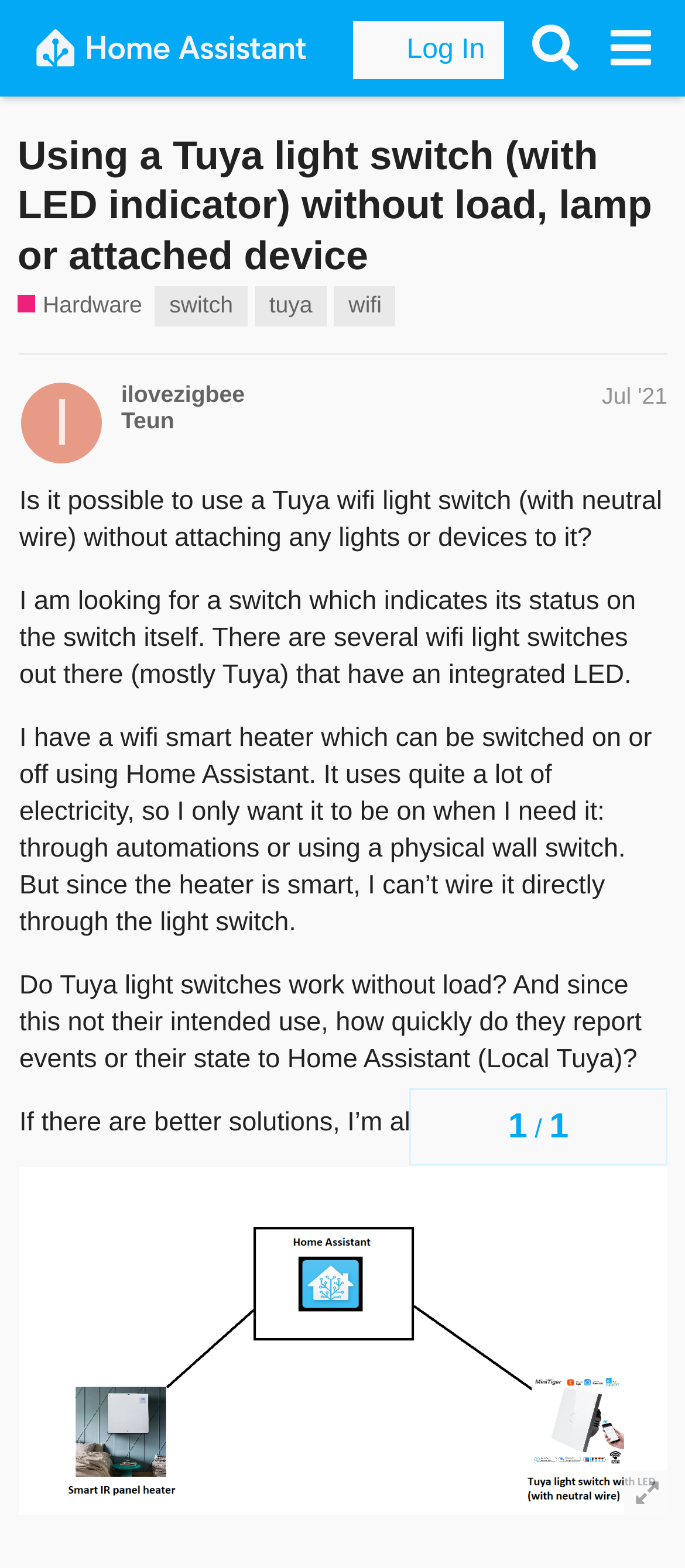What is the topic progress of the discussion?
Please provide a comprehensive answer based on the contents of the image.

The topic progress of the discussion can be determined by looking at the navigation 'topic progress' and the heading '1' below it, which indicates that the discussion is at topic progress 1.